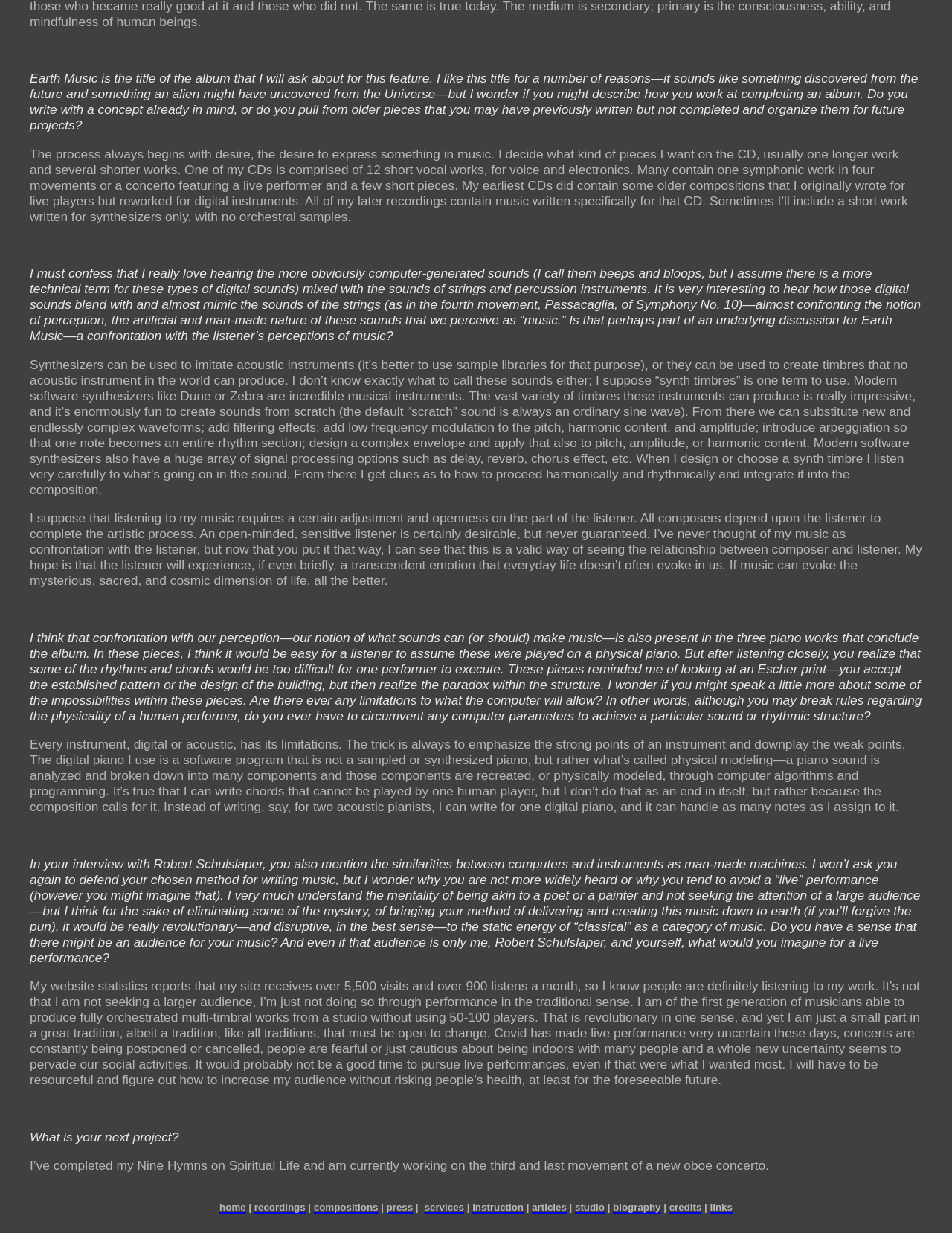Please determine the bounding box coordinates for the element that should be clicked to follow these instructions: "check links".

[0.746, 0.965, 0.769, 0.986]